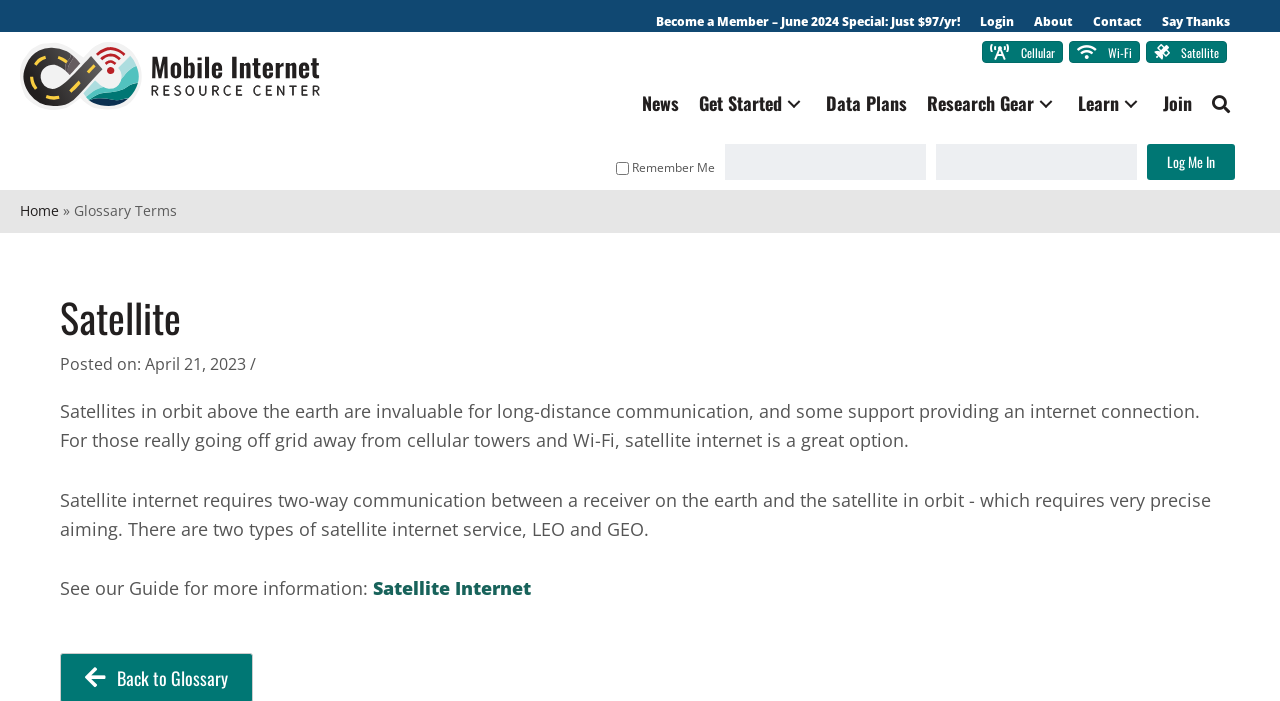Locate the bounding box of the UI element defined by this description: "My View". The coordinates should be given as four float numbers between 0 and 1, formatted as [left, top, right, bottom].

None